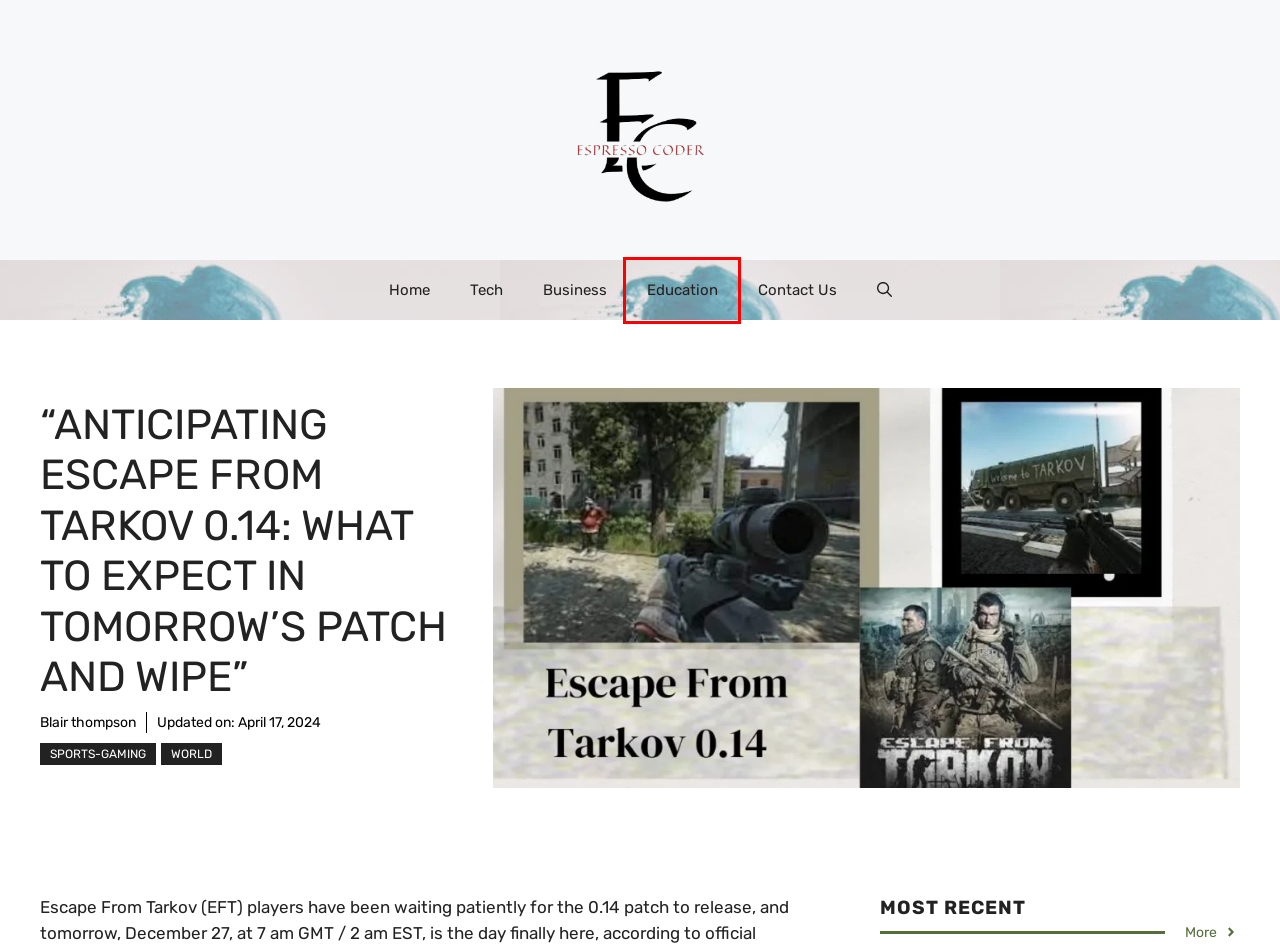Given a webpage screenshot with a red bounding box around a particular element, identify the best description of the new webpage that will appear after clicking on the element inside the red bounding box. Here are the candidates:
A. Tech Archives - espressocoder
B. World Archives - espressocoder
C. education Archives - espressocoder
D. Blair thompson, Author at espressocoder
E. Home - espressocoder
F. Sports-Gaming Archives - espressocoder
G. Business Archives - espressocoder
H. Contact Us - espressocoder

C